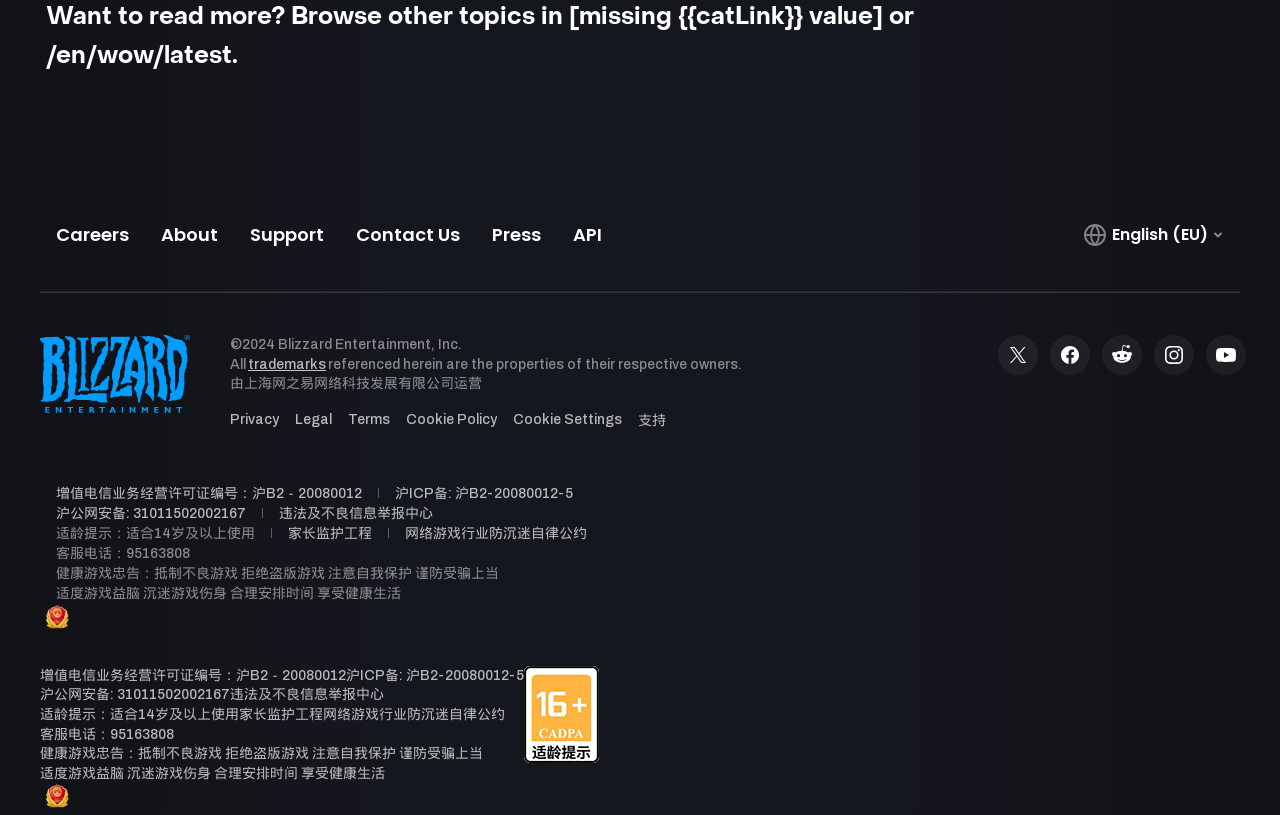Locate the bounding box of the UI element with the following description: "parent_node: 增值电信业务经营许可证编号：沪B2－20080012沪ICP备: 沪B2-20080012-5".

[0.031, 0.741, 0.059, 0.78]